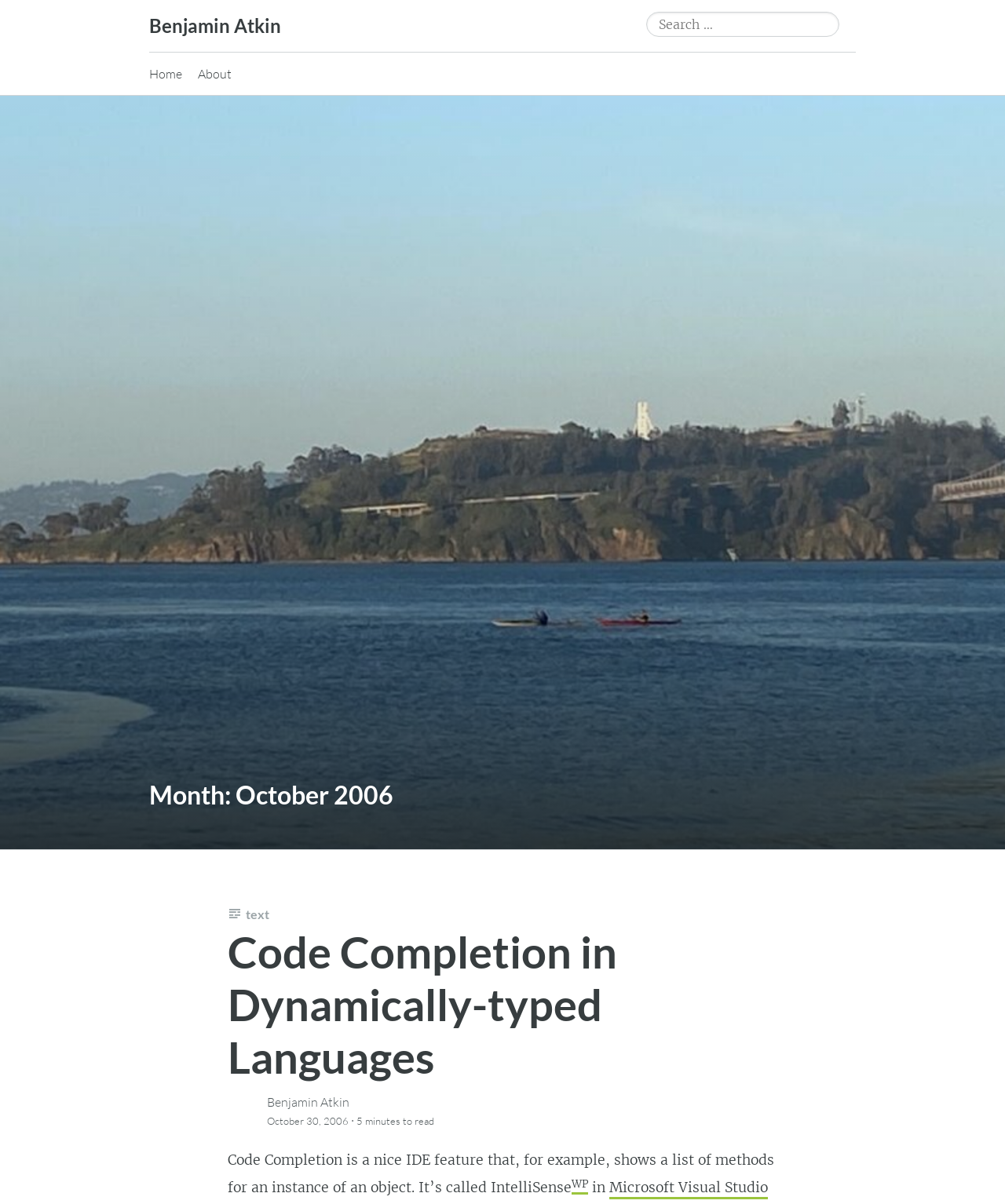Locate the bounding box for the described UI element: "What Are Domestic Private Investigations?". Ensure the coordinates are four float numbers between 0 and 1, formatted as [left, top, right, bottom].

None